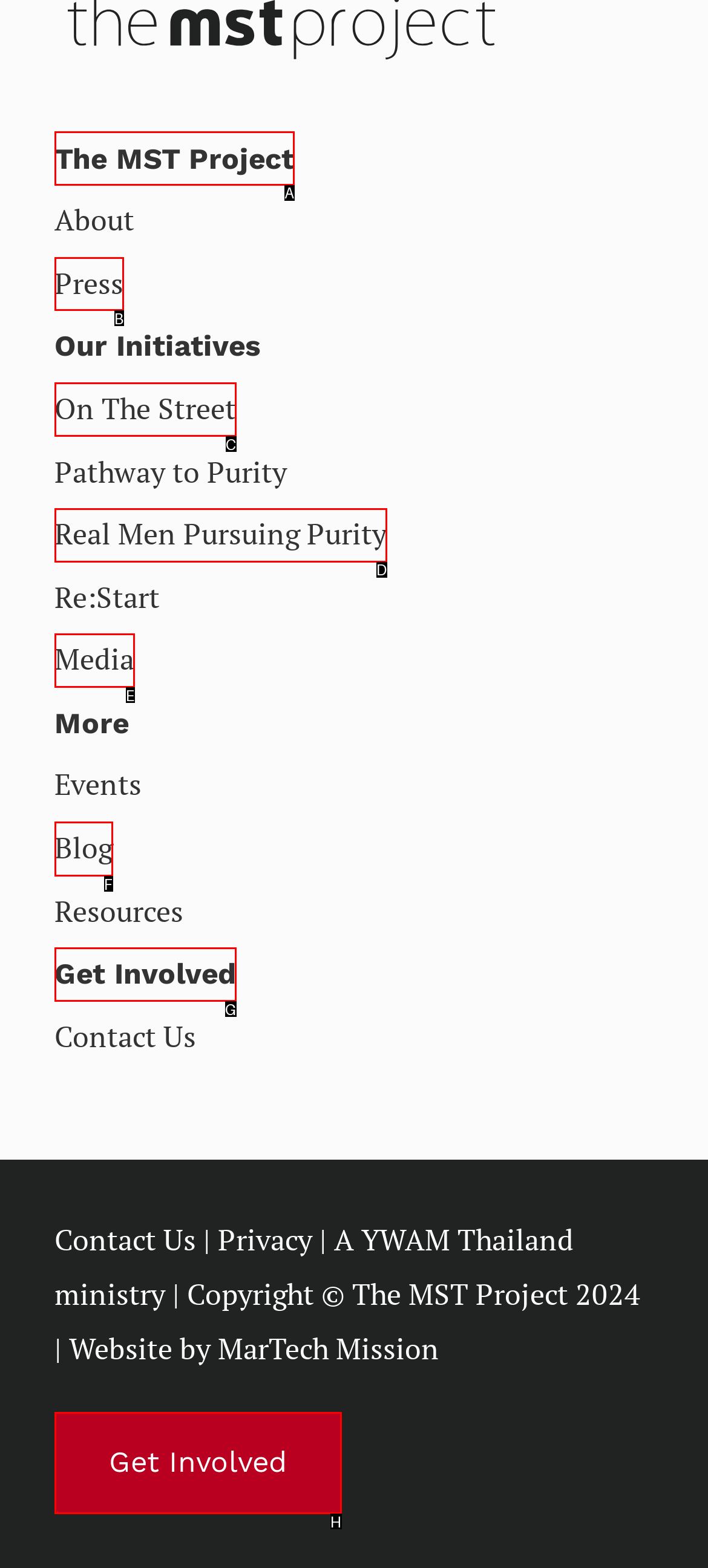Determine which HTML element to click on in order to complete the action: visit Blog.
Reply with the letter of the selected option.

F